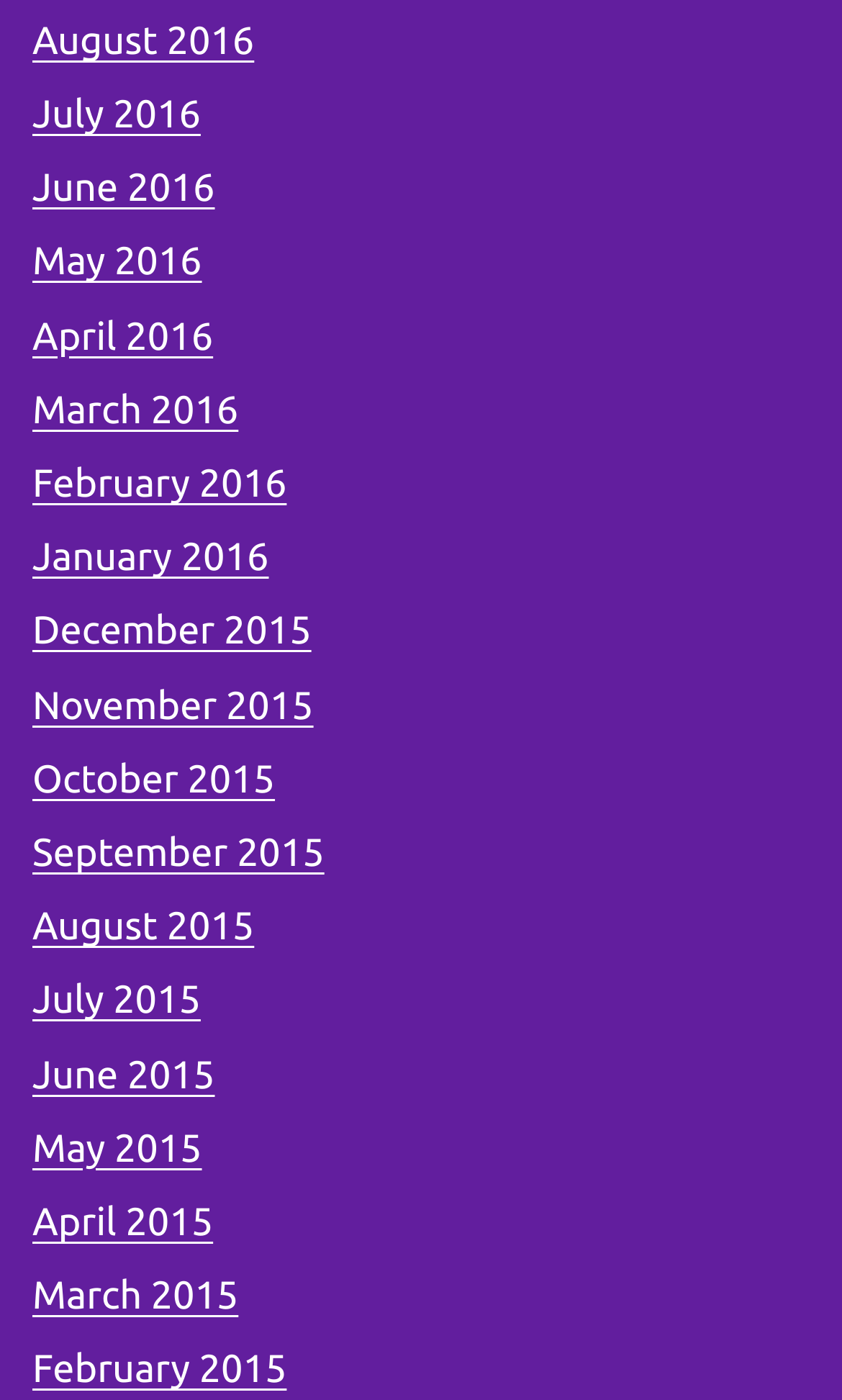Use a single word or phrase to answer the question: 
What is the position of the 'June 2016' link?

Third from the top